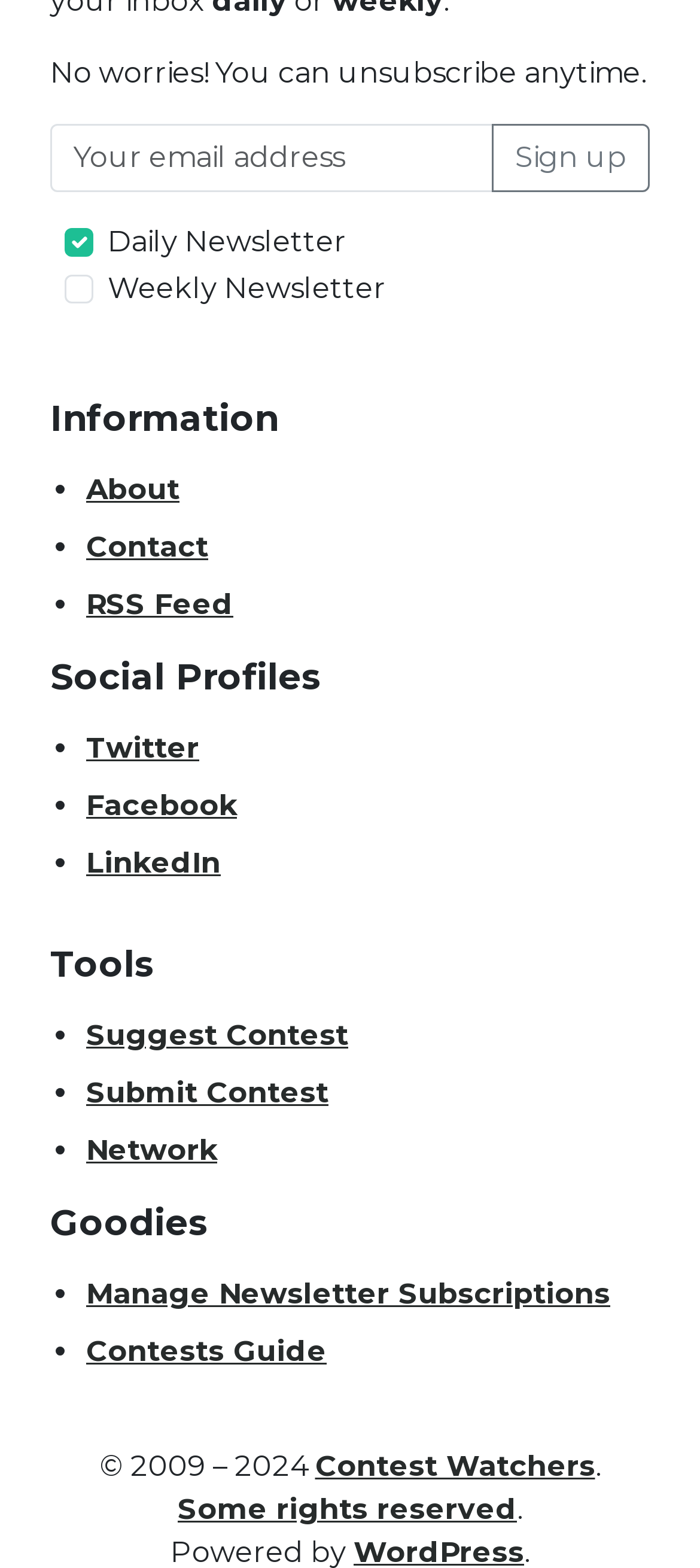Please find the bounding box coordinates for the clickable element needed to perform this instruction: "Read 'Related Posts GoHighLevel CEO'".

None